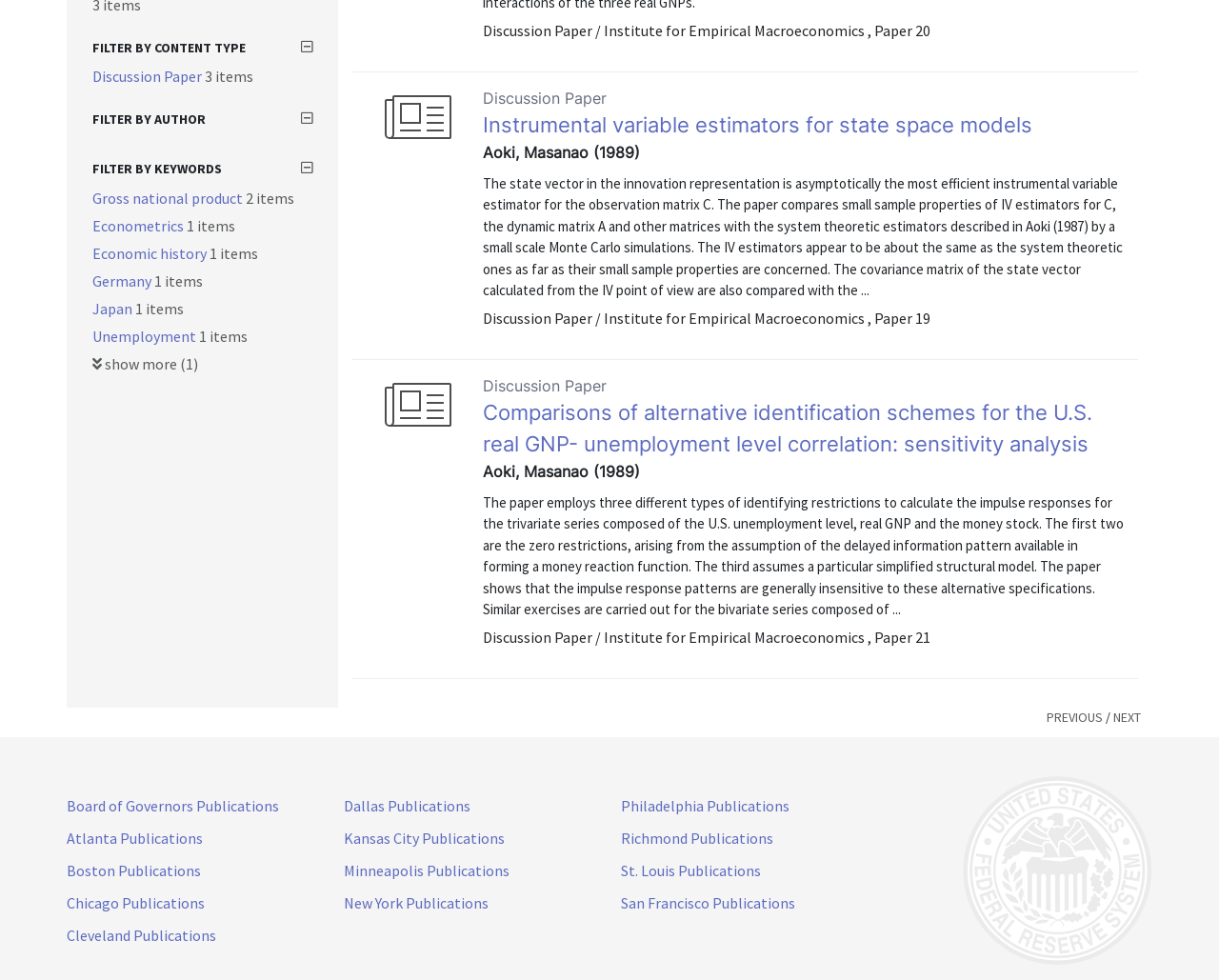Determine the bounding box for the described HTML element: "Japan". Ensure the coordinates are four float numbers between 0 and 1 in the format [left, top, right, bottom].

[0.076, 0.305, 0.111, 0.325]